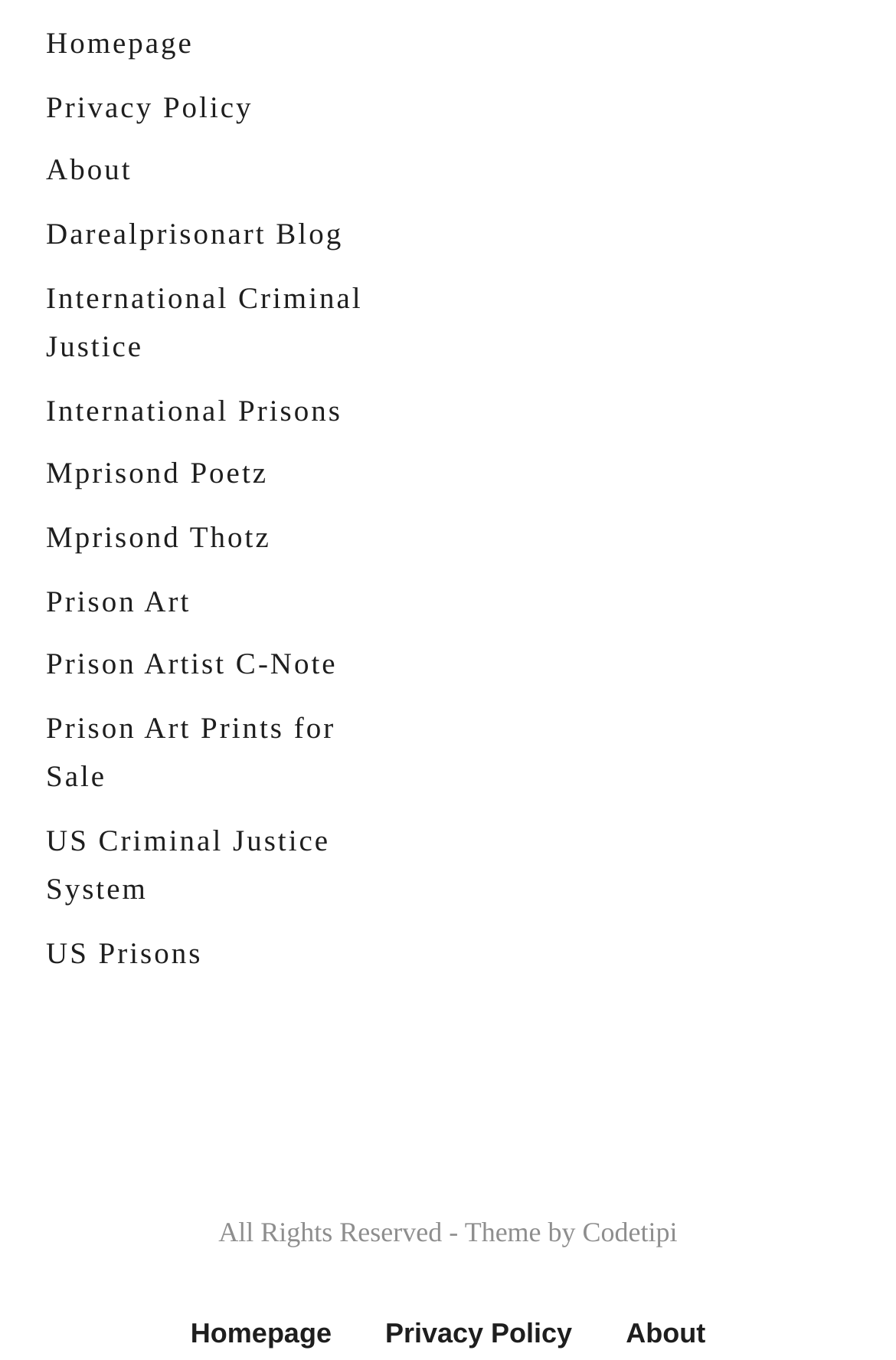What is the purpose of the email address field?
Look at the image and respond with a one-word or short-phrase answer.

To receive news updates